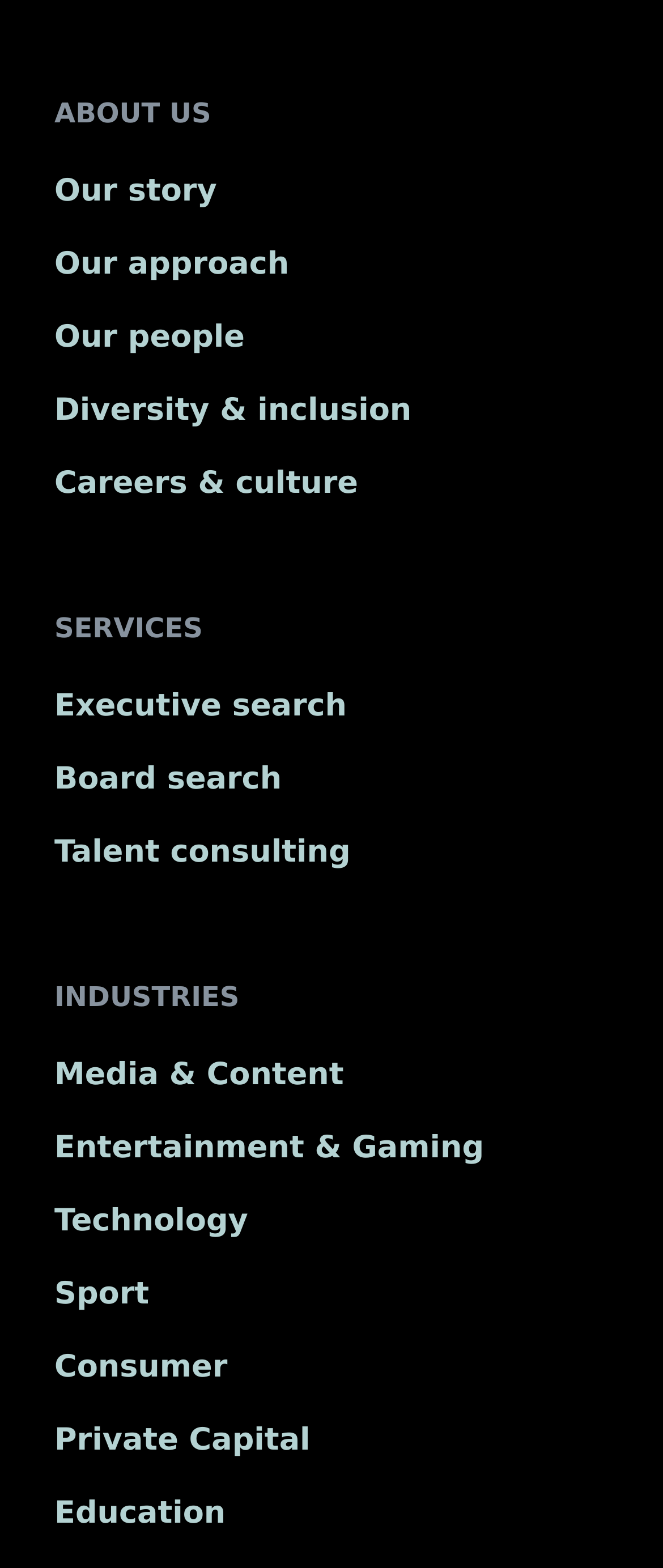Please respond to the question using a single word or phrase:
How many links are under the 'Services' section?

3